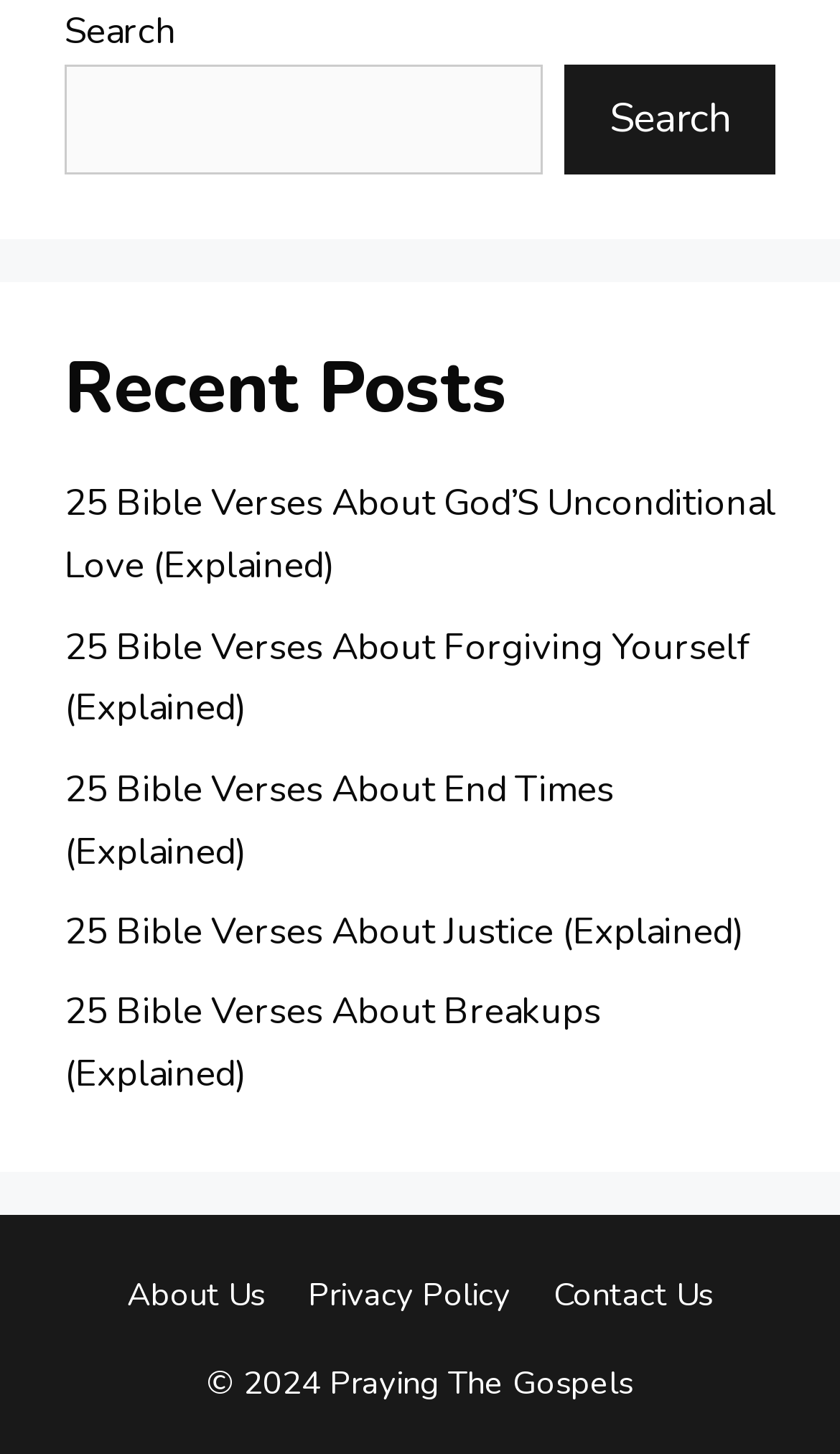Could you provide the bounding box coordinates for the portion of the screen to click to complete this instruction: "Contact Us"?

[0.659, 0.876, 0.849, 0.906]